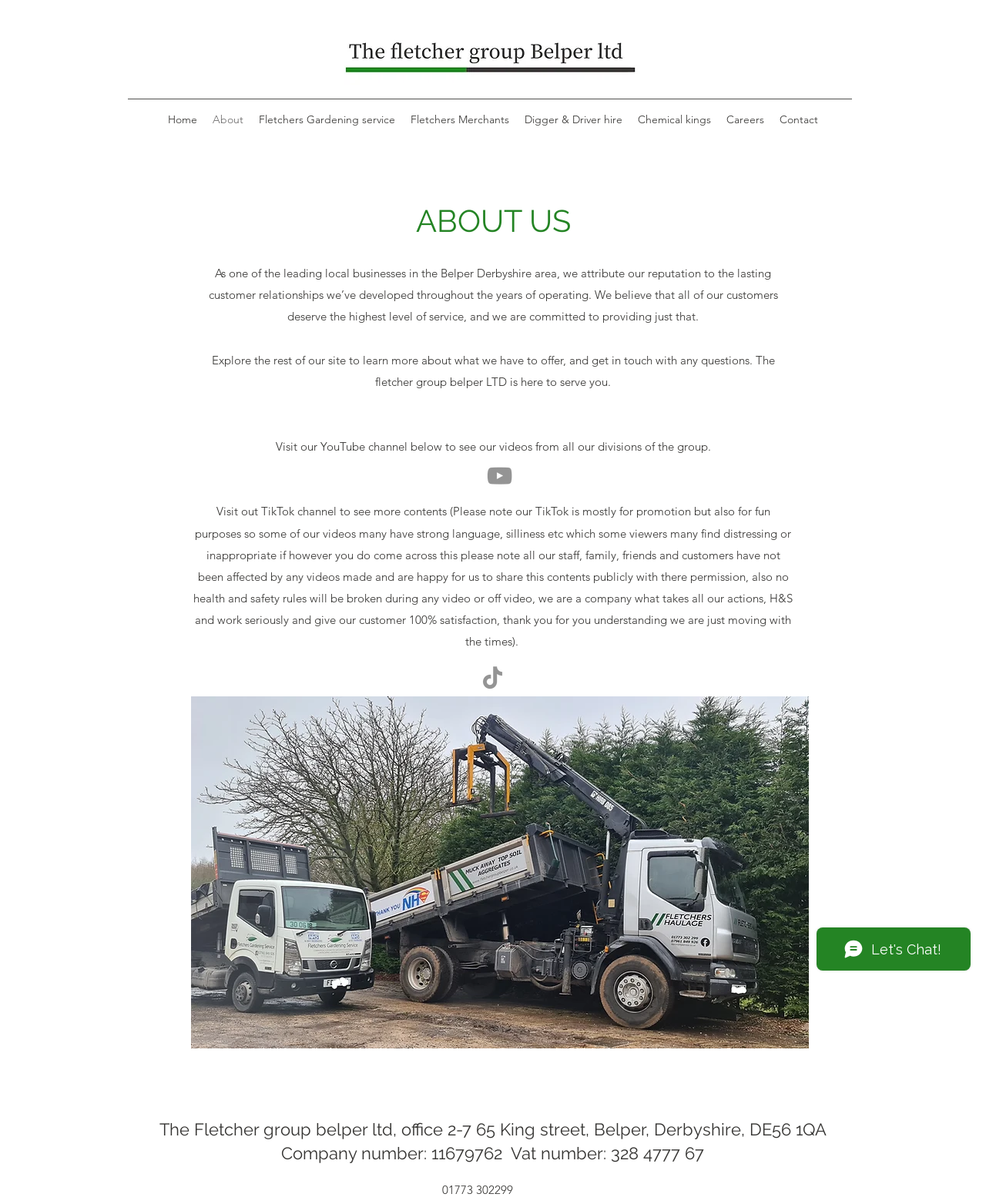Locate the bounding box coordinates of the area to click to fulfill this instruction: "Explore the Fletchers Gardening service". The bounding box should be presented as four float numbers between 0 and 1, in the order [left, top, right, bottom].

[0.255, 0.09, 0.409, 0.109]